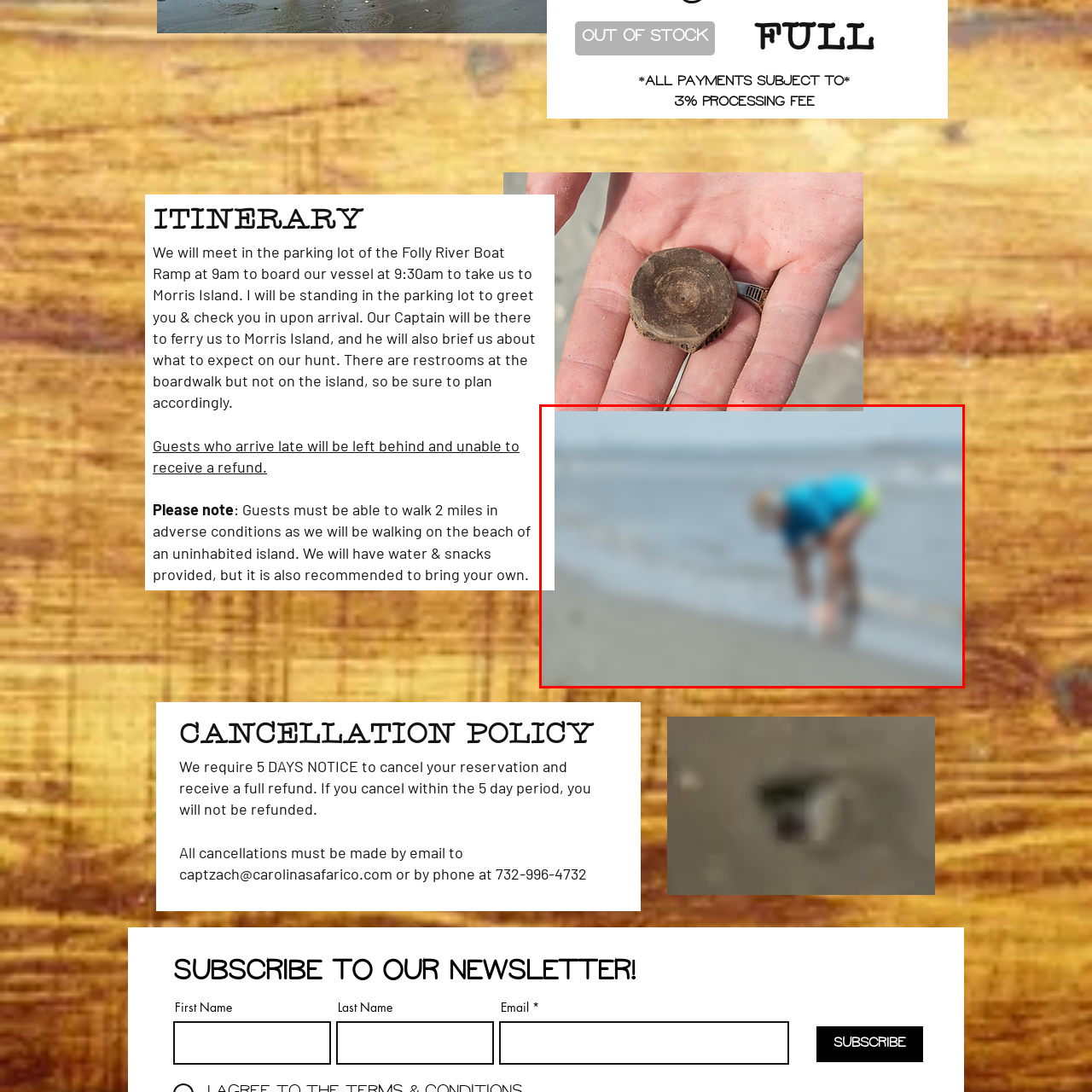Inspect the image bordered in red and answer the following question in detail, drawing on the visual content observed in the image:
What is happening in the background of the image?

According to the caption, the background of the image suggests a tranquil beach environment, where gentle waves are lapping at the shore, creating a peaceful atmosphere.